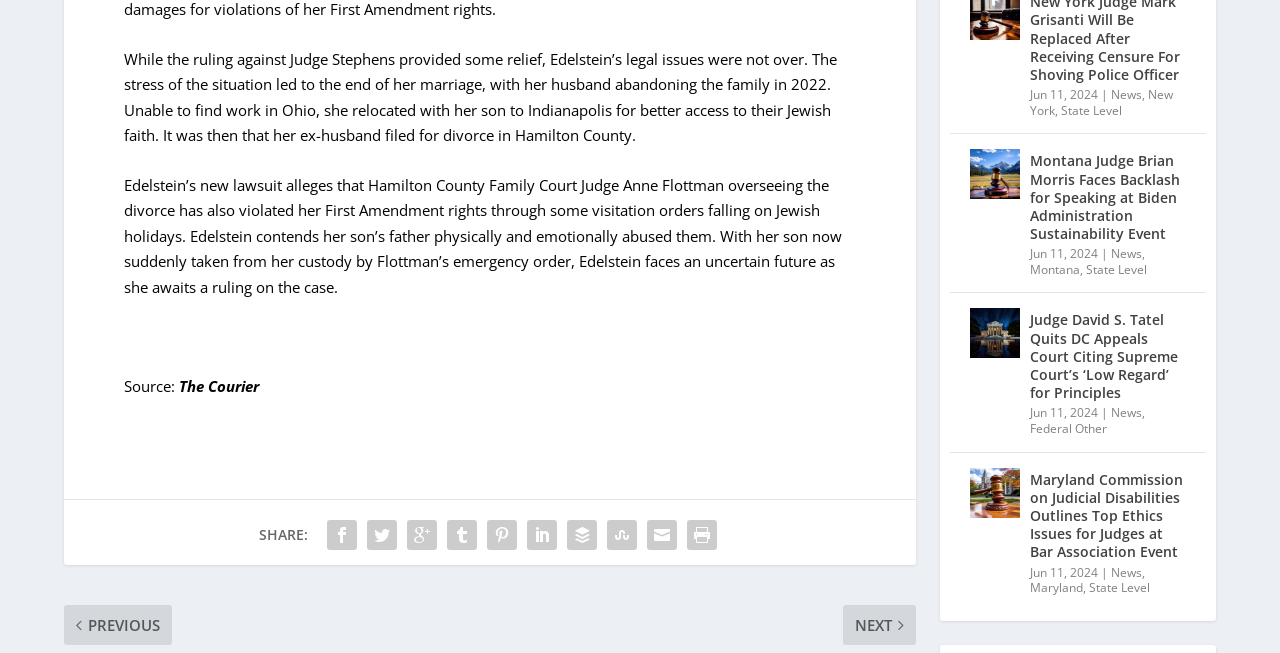Provide the bounding box coordinates of the HTML element described by the text: "New York".

[0.805, 0.132, 0.916, 0.182]